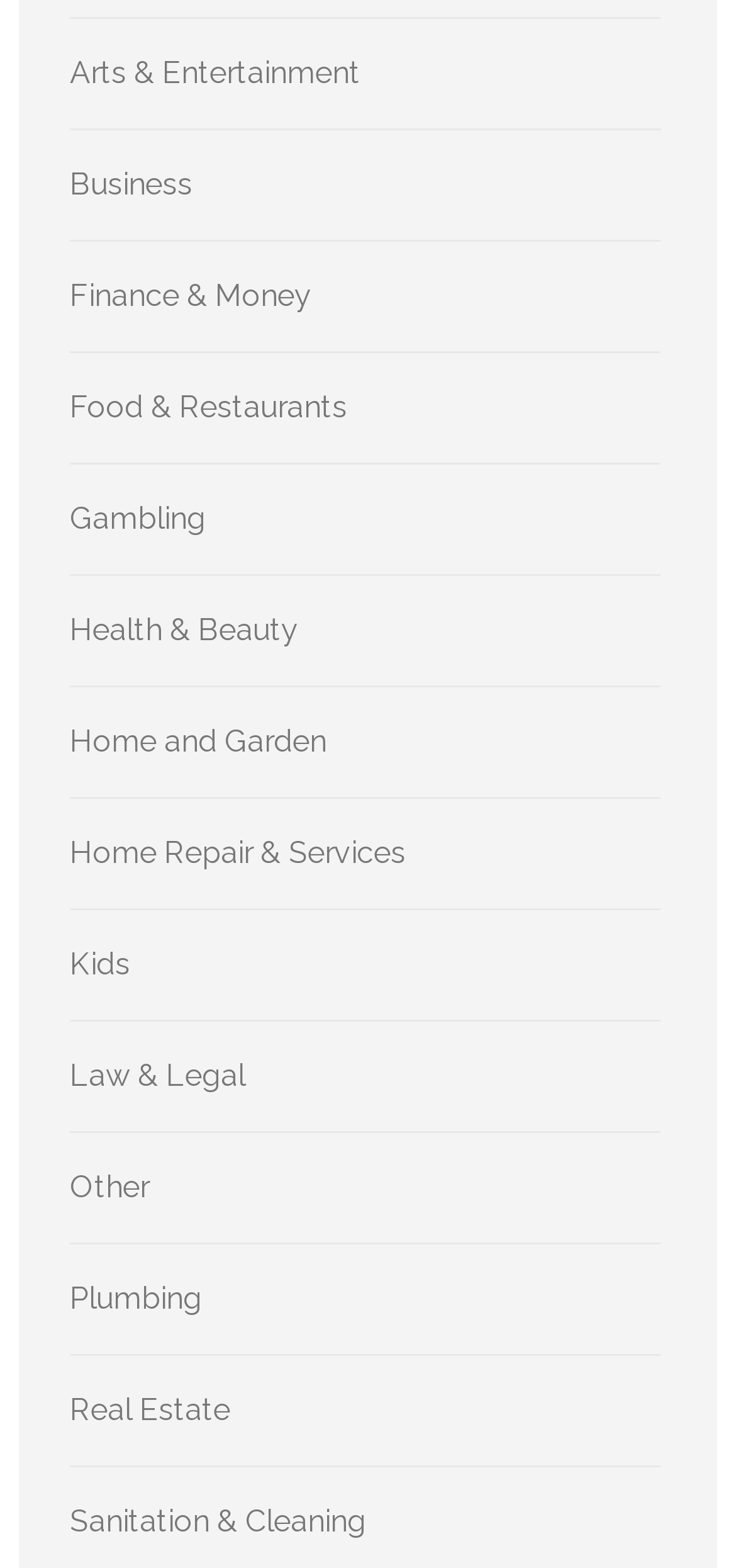Please identify the coordinates of the bounding box for the clickable region that will accomplish this instruction: "Check out Food & Restaurants".

[0.095, 0.249, 0.472, 0.271]